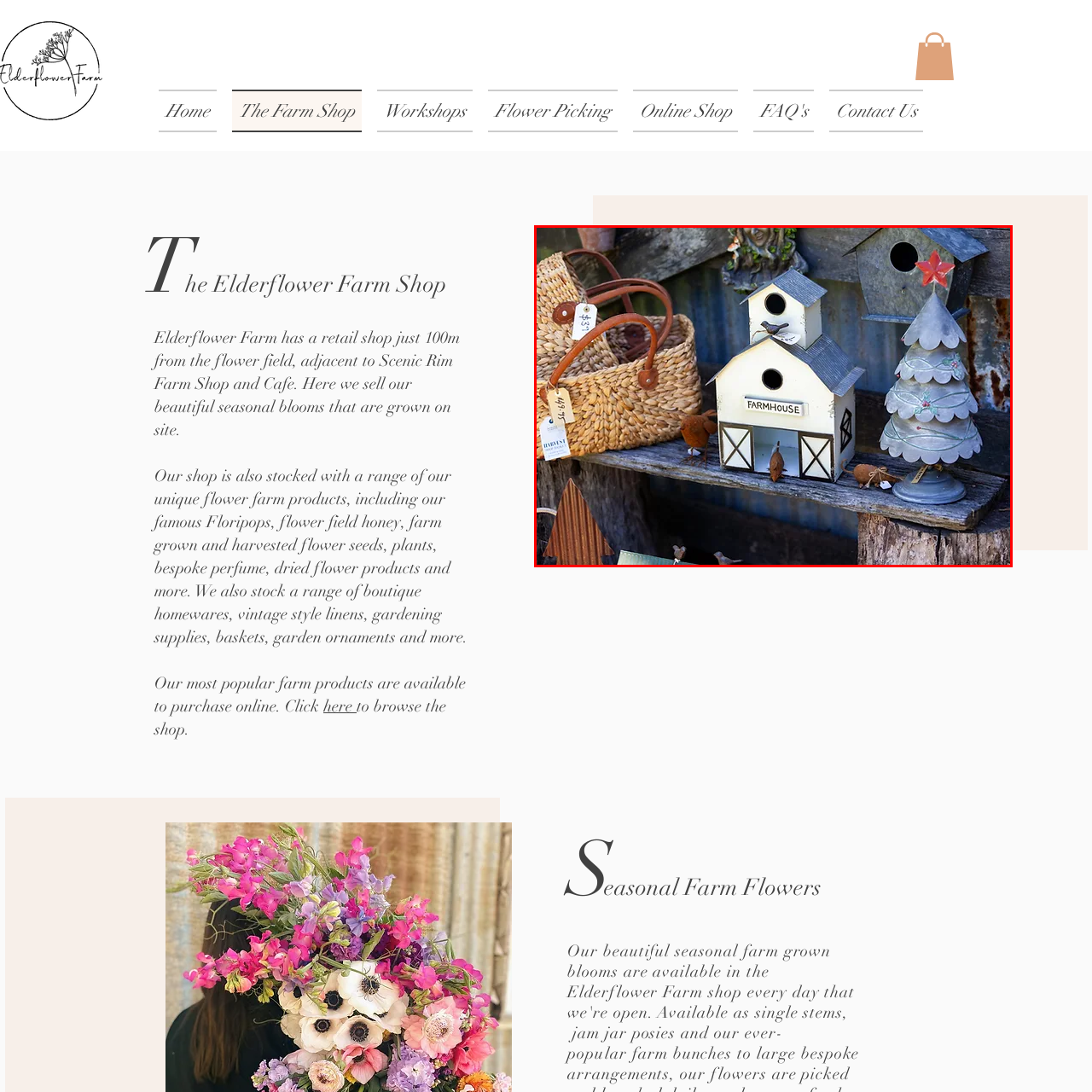Elaborate on the image enclosed by the red box with a detailed description.

This charming image showcases a curated collection of homewares displayed in the Elderflower Farm Shop. At the center, a quaint birdhouse painted white with the word "FARMHOUSE" emblazoned on its front captures attention, complemented by a decorative tree made of metal, adorned with a bright red star. Surrounding these items are rustic woven baskets, adding a touch of natural elegance to the setting. Small decorative birds are positioned nearby, enhancing the farm-themed aesthetic. This inviting display not only reflects the farm's unique offerings but also encapsulates the charm and character of the Elderflower Farm experience, where seasonal blooms and home goods come together beautifully.